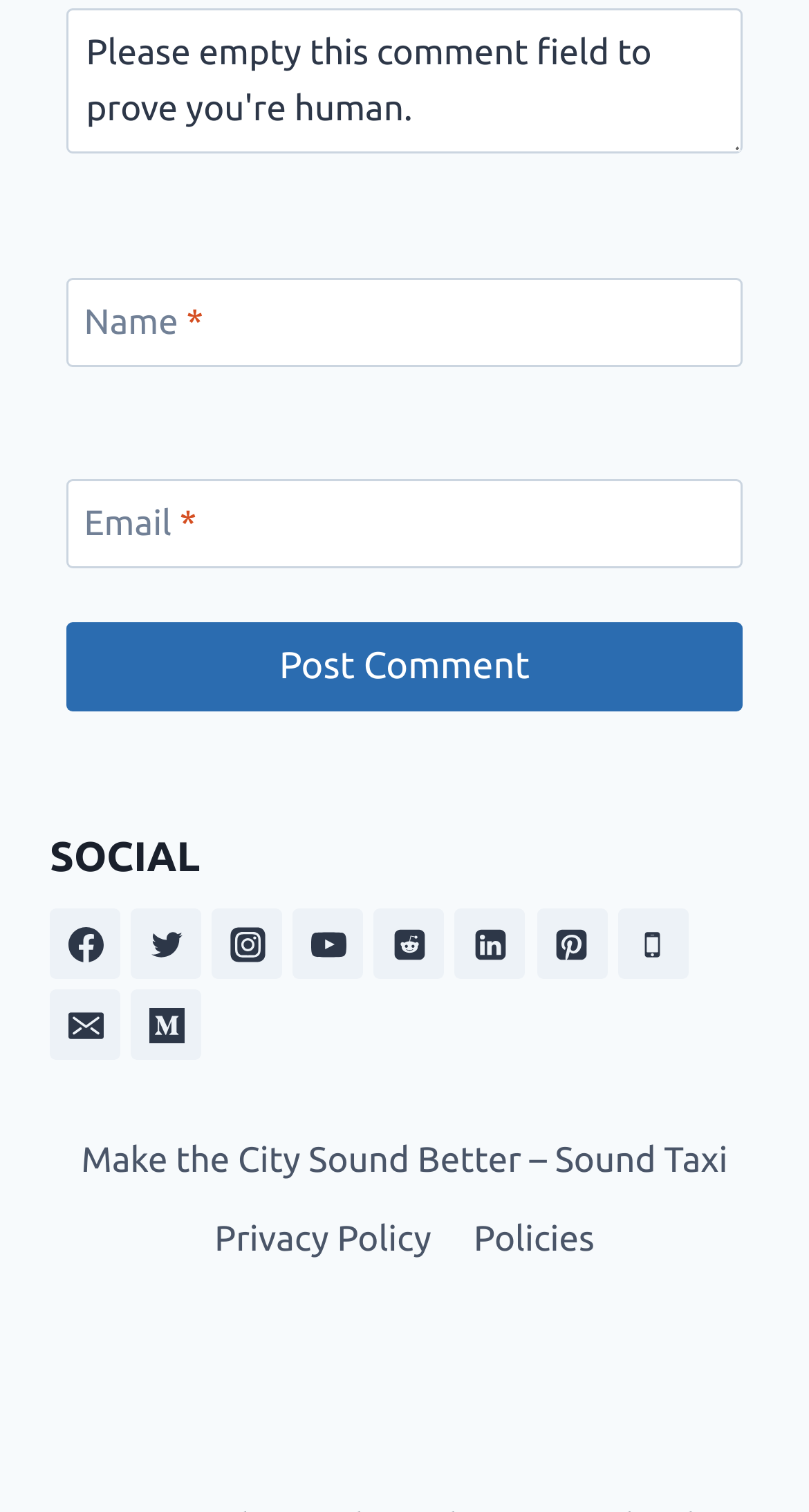How many required textboxes are there?
Answer with a single word or phrase, using the screenshot for reference.

2